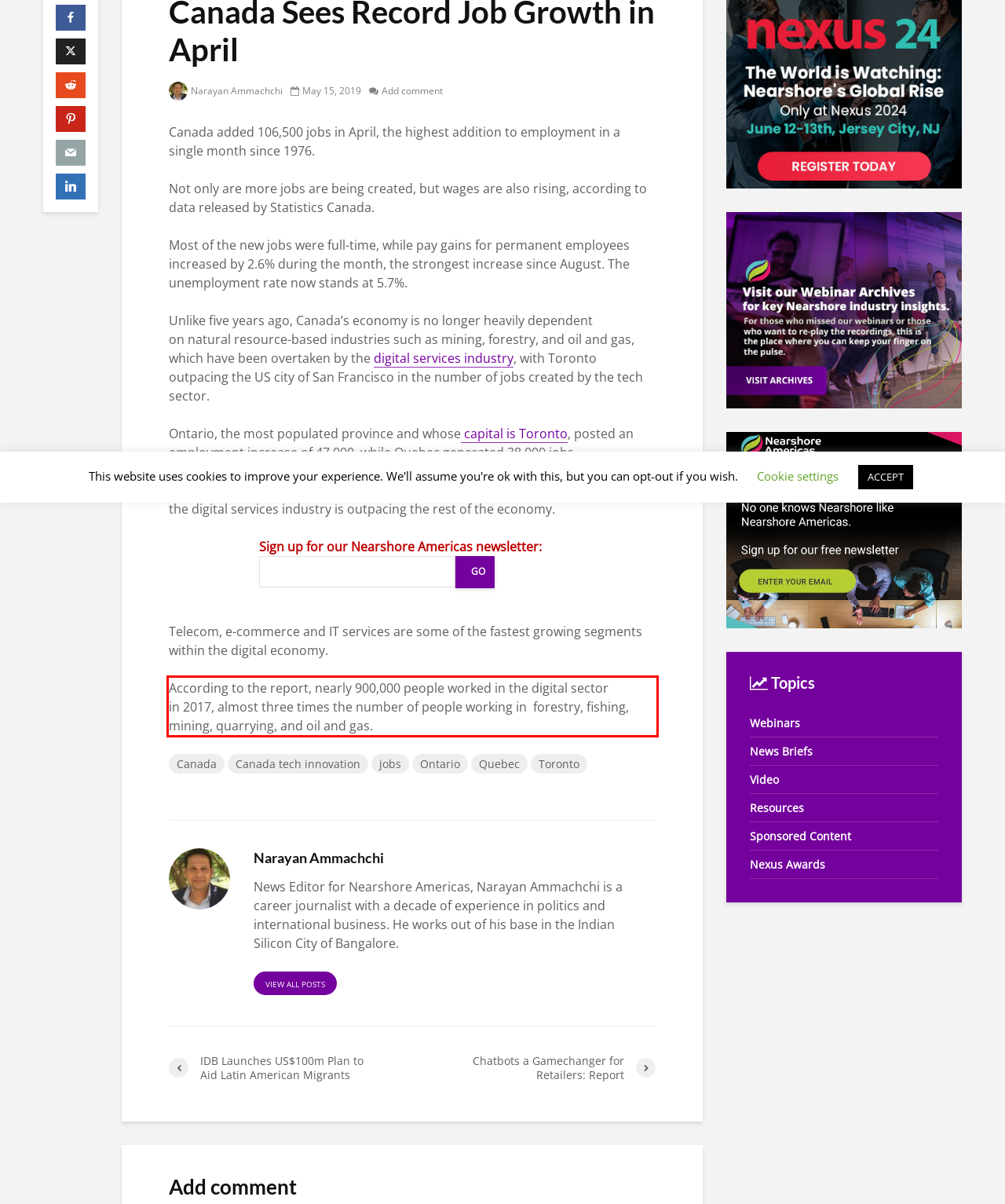Please take the screenshot of the webpage, find the red bounding box, and generate the text content that is within this red bounding box.

According to the report, nearly 900,000 people worked in the digital sector in 2017, almost three times the number of people working in forestry, fishing, mining, quarrying, and oil and gas.